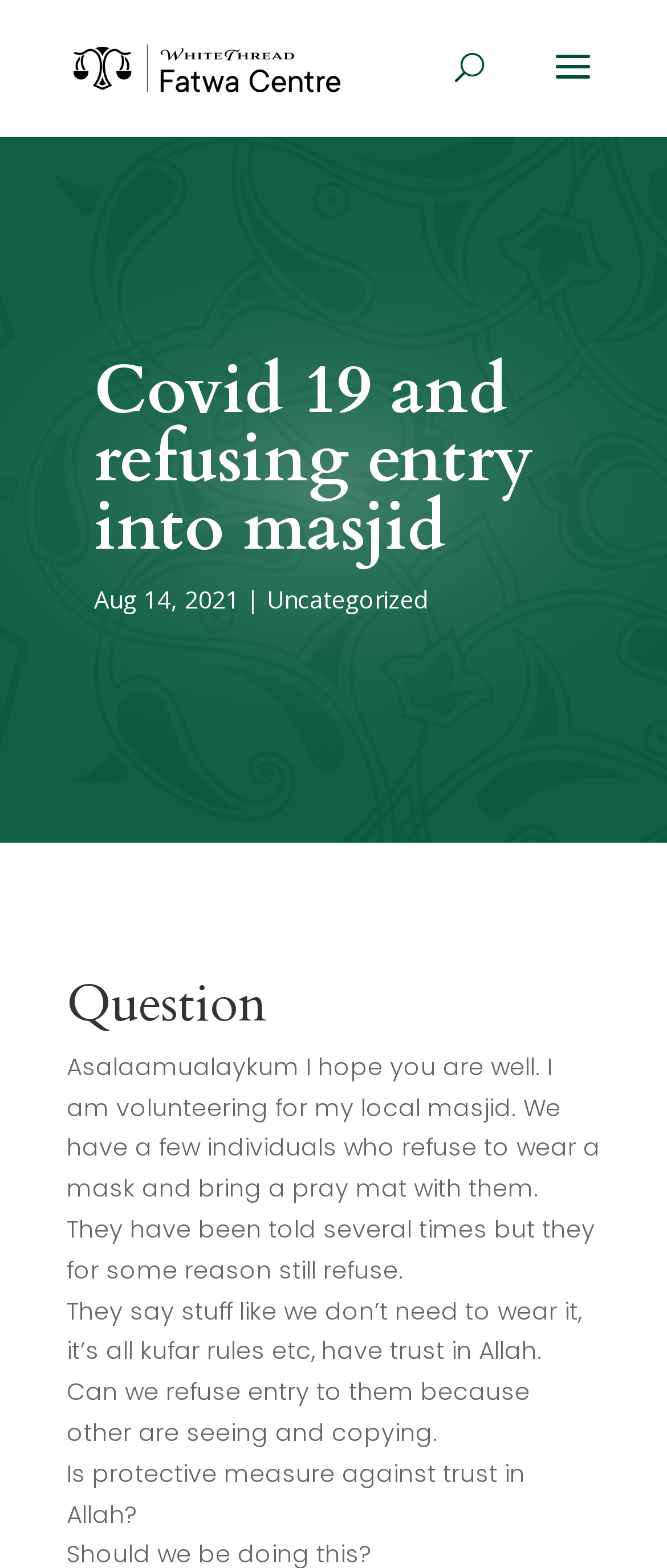Describe the webpage meticulously, covering all significant aspects.

The webpage appears to be a question and answer page from the WhiteThread Fatwa Centre, a religious guidance website. At the top, there is a logo of the centre, accompanied by a link to the centre's main page. Below the logo, there is a search bar that spans almost half of the page width.

The main content of the page is divided into two sections. The first section has a heading that reads "Covid 19 and refusing entry into masjid", which is followed by a date "Aug 14, 2021" and a category label "Uncategorized". 

The second section has a heading "Question", which is followed by a long paragraph of text that describes a situation where some individuals at a local masjid refuse to wear masks and bring prayer mats, citing reasons such as not needing to follow "kufar rules" and having trust in Allah. The question being asked is whether the masjid can refuse entry to these individuals because others may be influenced by their behaviour. The question also asks if taking protective measures against COVID-19 is contradictory to having trust in Allah.